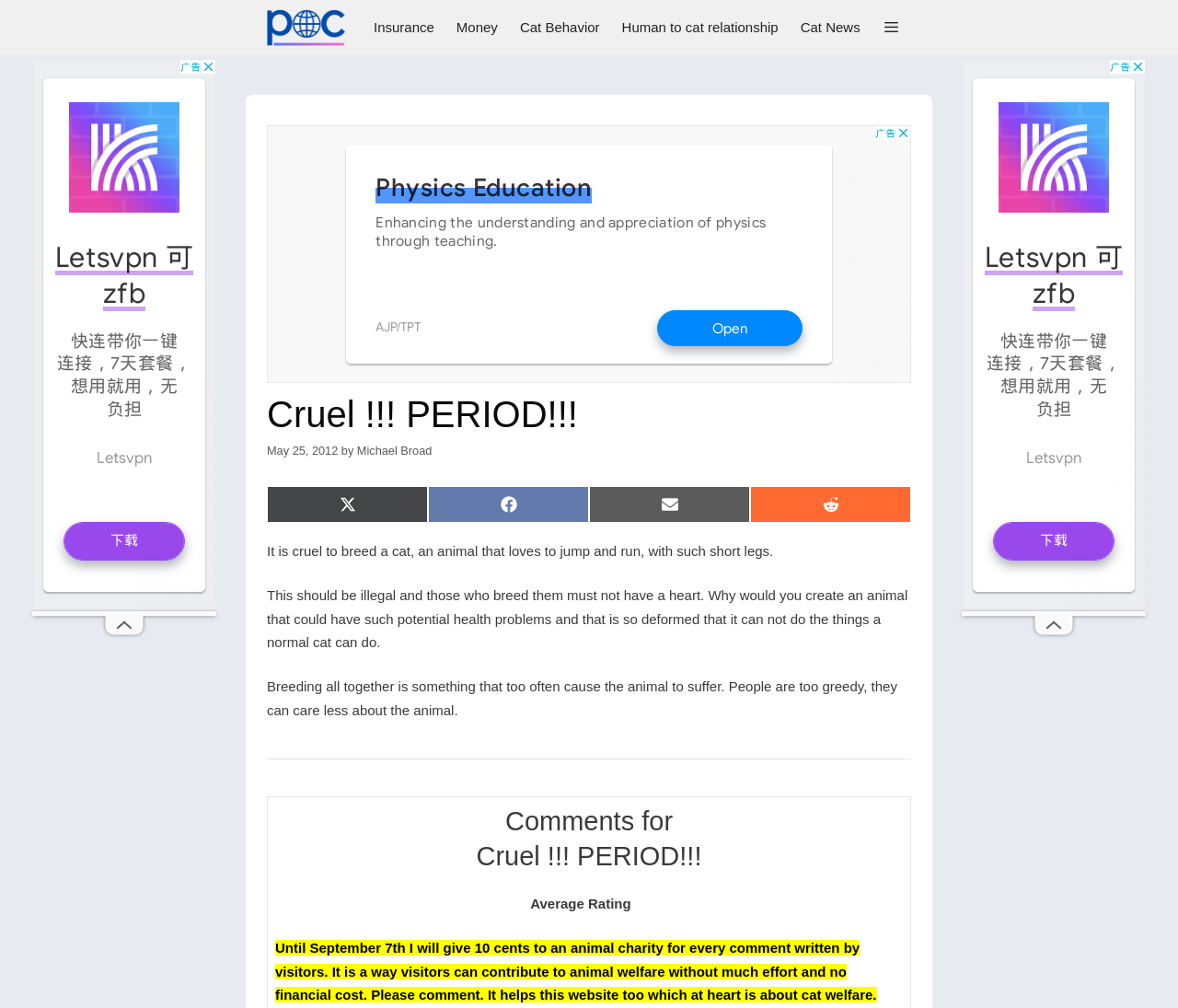Please find the bounding box coordinates of the element that needs to be clicked to perform the following instruction: "Click on the 'Michael Broad' link". The bounding box coordinates should be four float numbers between 0 and 1, represented as [left, top, right, bottom].

[0.227, 0.0, 0.301, 0.055]